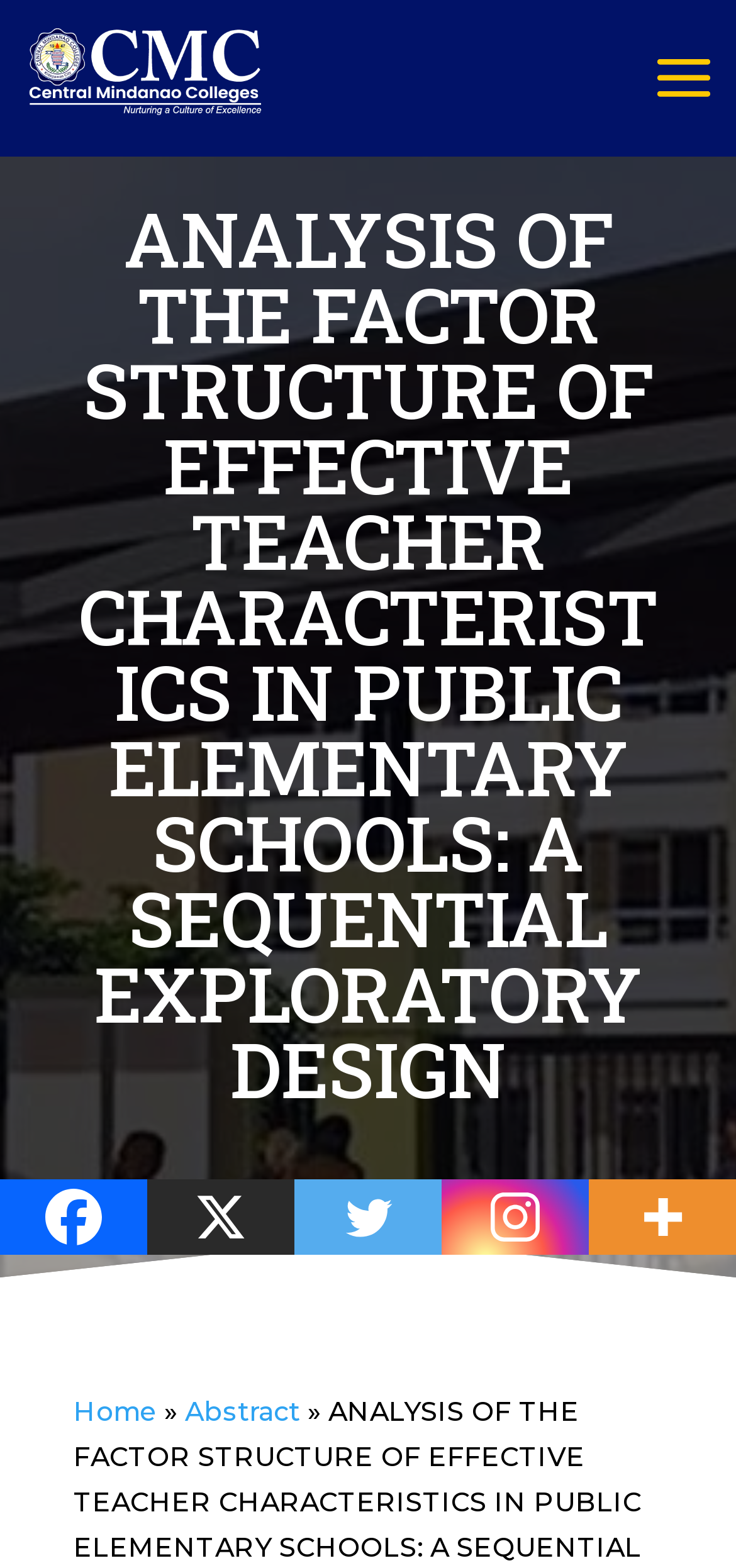Identify the bounding box coordinates for the UI element described by the following text: "aria-label="Instagram" title="Instagram"". Provide the coordinates as four float numbers between 0 and 1, in the format [left, top, right, bottom].

[0.6, 0.752, 0.8, 0.8]